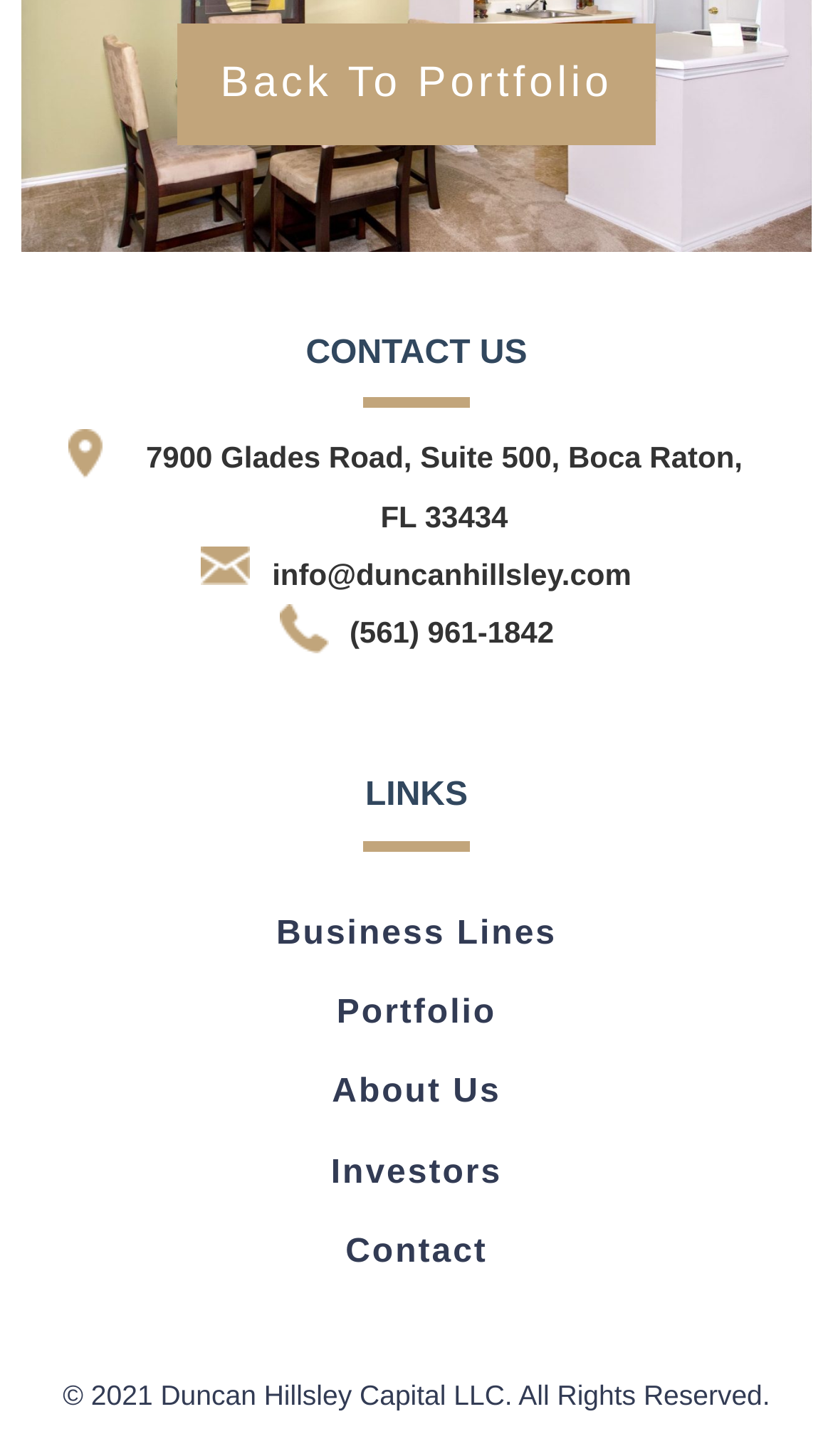Determine the coordinates of the bounding box for the clickable area needed to execute this instruction: "go back to portfolio".

[0.213, 0.015, 0.787, 0.099]